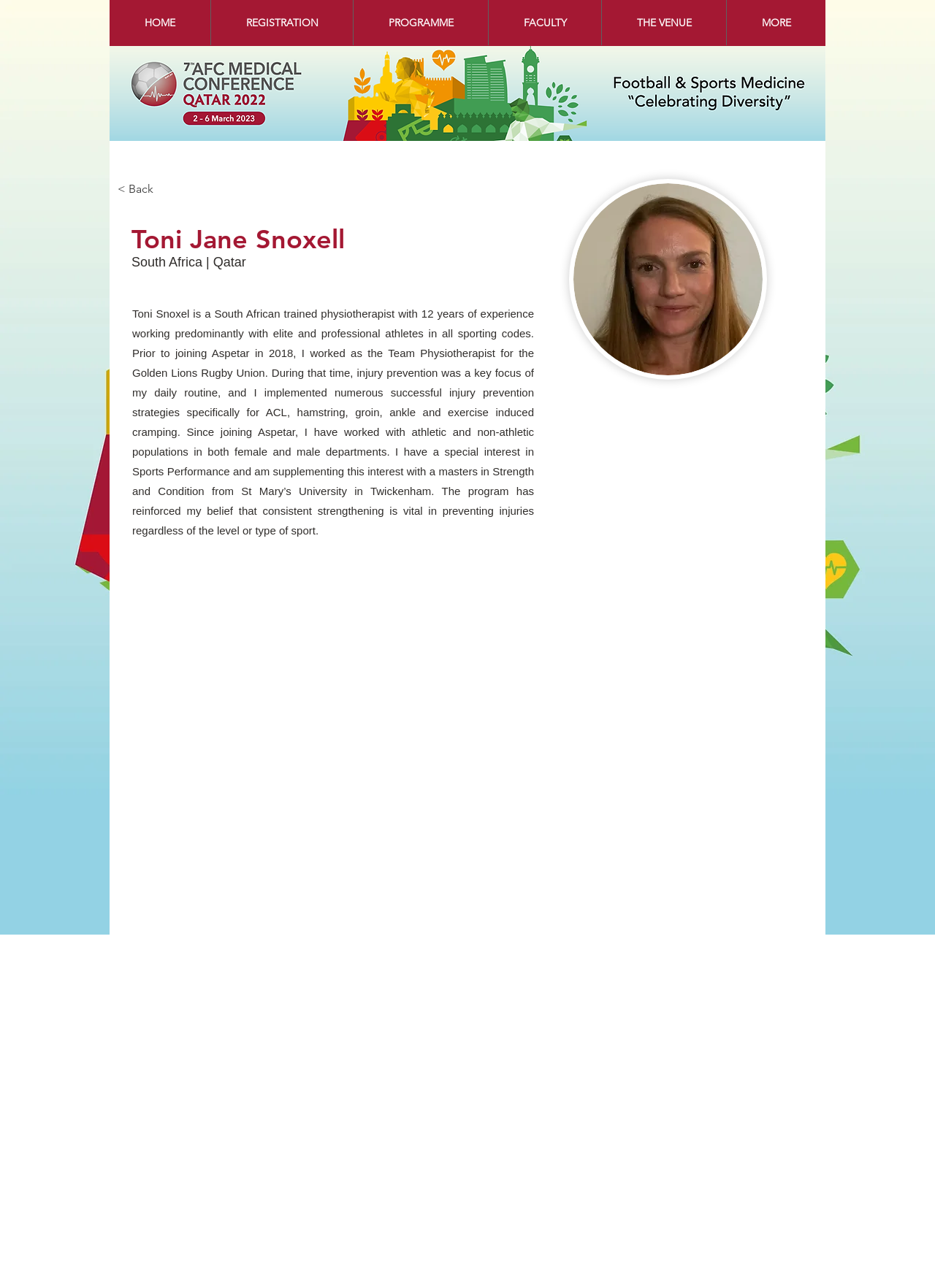Determine the bounding box coordinates of the clickable region to execute the instruction: "View Toni Jane Snoxell's profile picture". The coordinates should be four float numbers between 0 and 1, denoted as [left, top, right, bottom].

[0.613, 0.142, 0.816, 0.291]